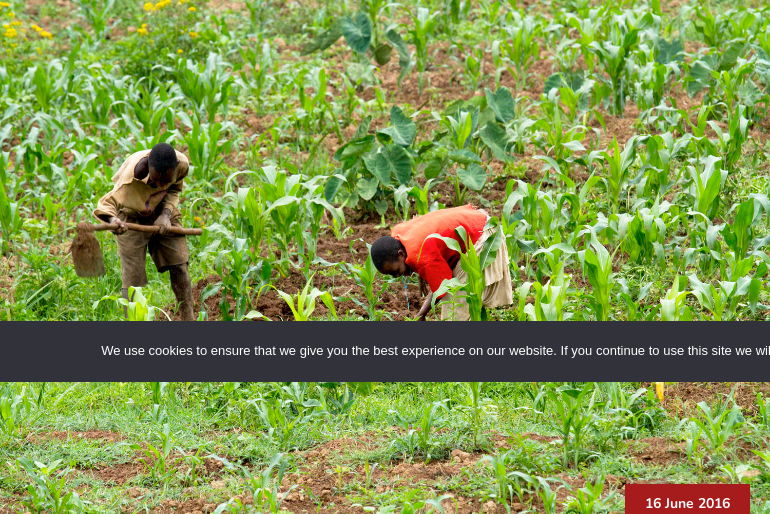Provide a comprehensive description of the image.

The image depicts a poignant scene of child labor during agriculture, aligning with the observance of World Day Against Child Labour on June 12. Two children, one wearing beige clothing and the other in a vibrant red shirt, are seen hard at work in a lush green field, surrounded by growing crops and earth that has been recently plowed. Their expressions reflect a sense of diligence, highlighting the serious issue of child labor in farming. This image serves as a powerful reminder of the efforts needed to eliminate child labor and advocate for the rights of children worldwide. The date displayed, June 16, 2016, emphasizes the ongoing relevance of this global issue.